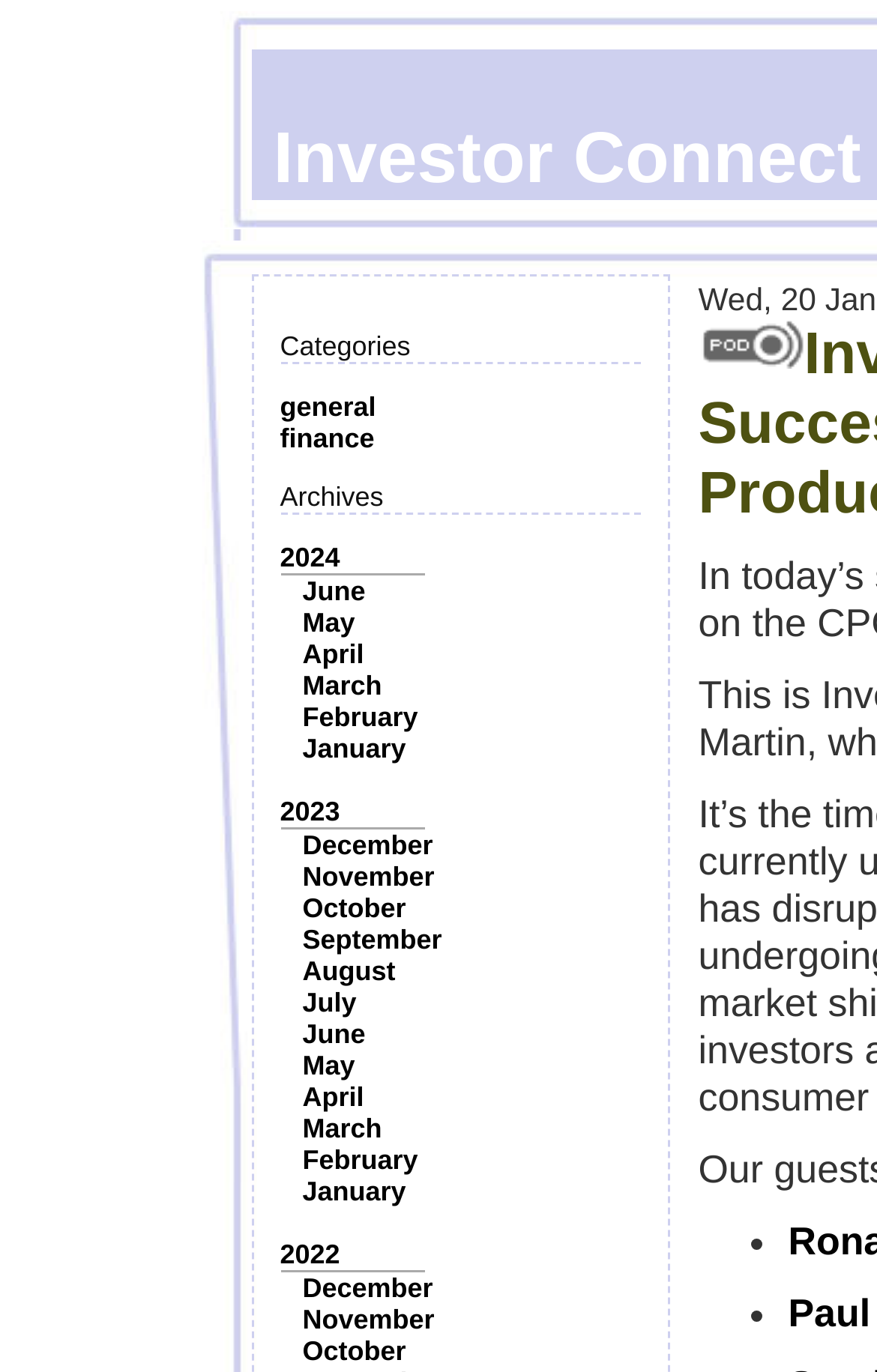Please specify the coordinates of the bounding box for the element that should be clicked to carry out this instruction: "Explore the image". The coordinates must be four float numbers between 0 and 1, formatted as [left, top, right, bottom].

[0.796, 0.233, 0.917, 0.269]